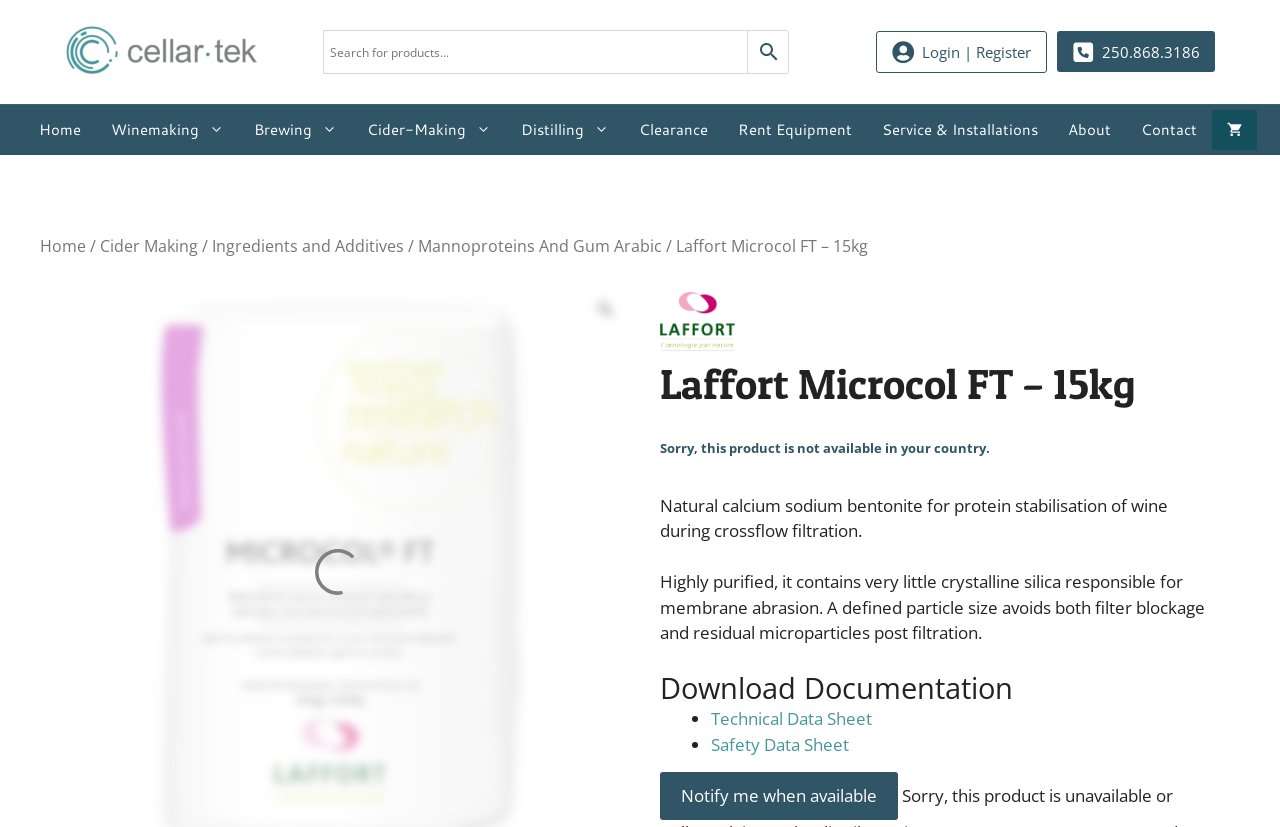Identify the bounding box coordinates of the section that should be clicked to achieve the task described: "Login or register".

[0.684, 0.037, 0.818, 0.089]